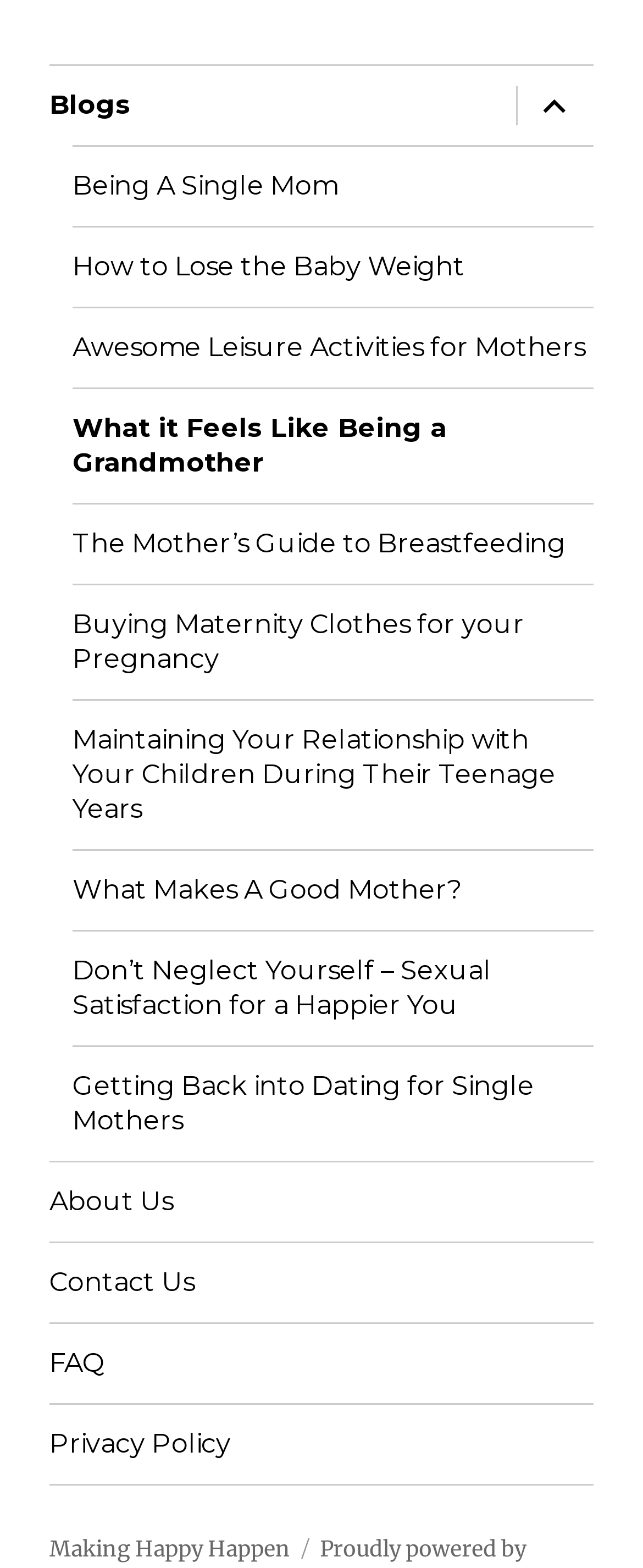Identify the bounding box coordinates of the clickable region to carry out the given instruction: "Expand the child menu".

[0.8, 0.042, 0.923, 0.092]